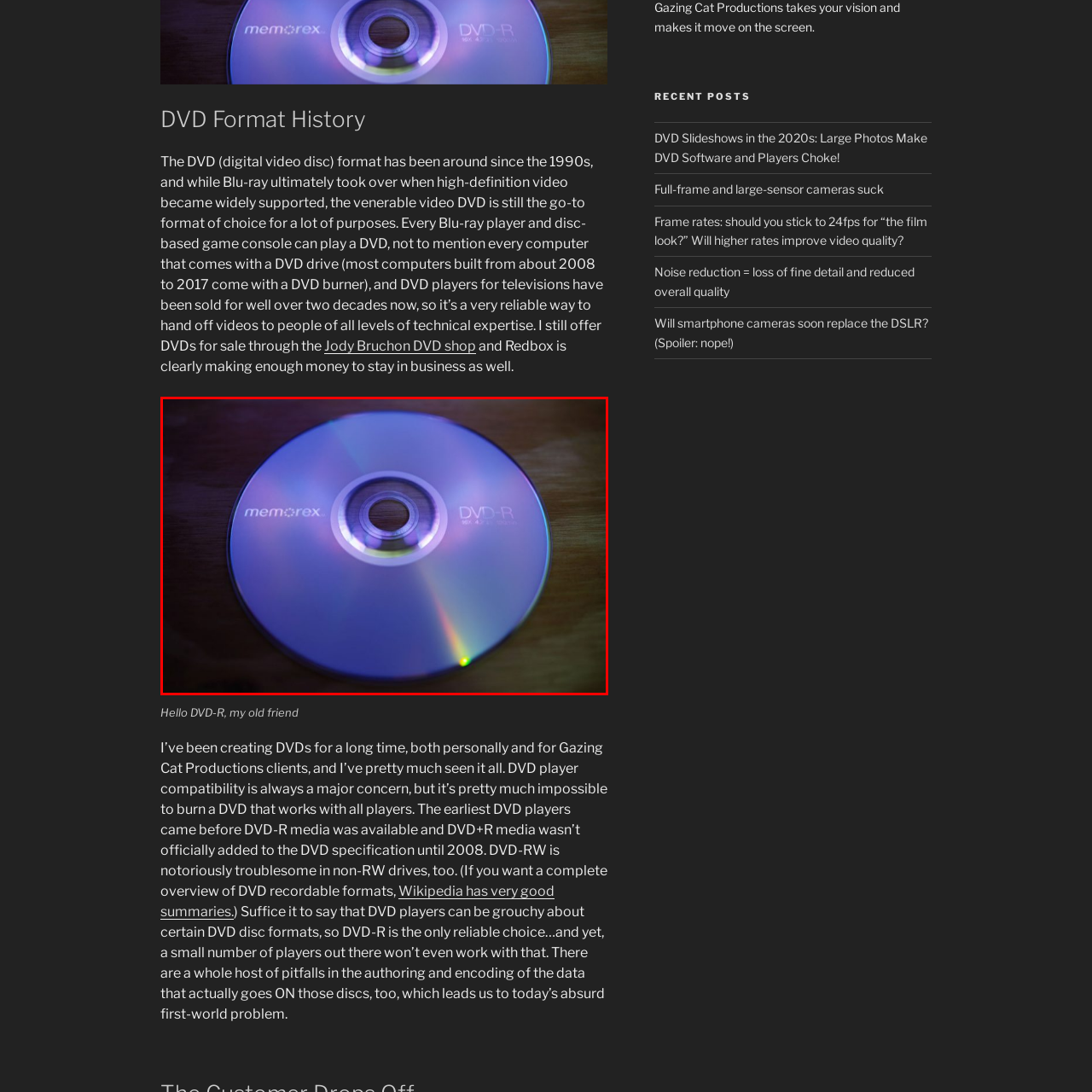What type of medium is the DVD?
Focus on the red bounded area in the image and respond to the question with a concise word or phrase.

Recordable